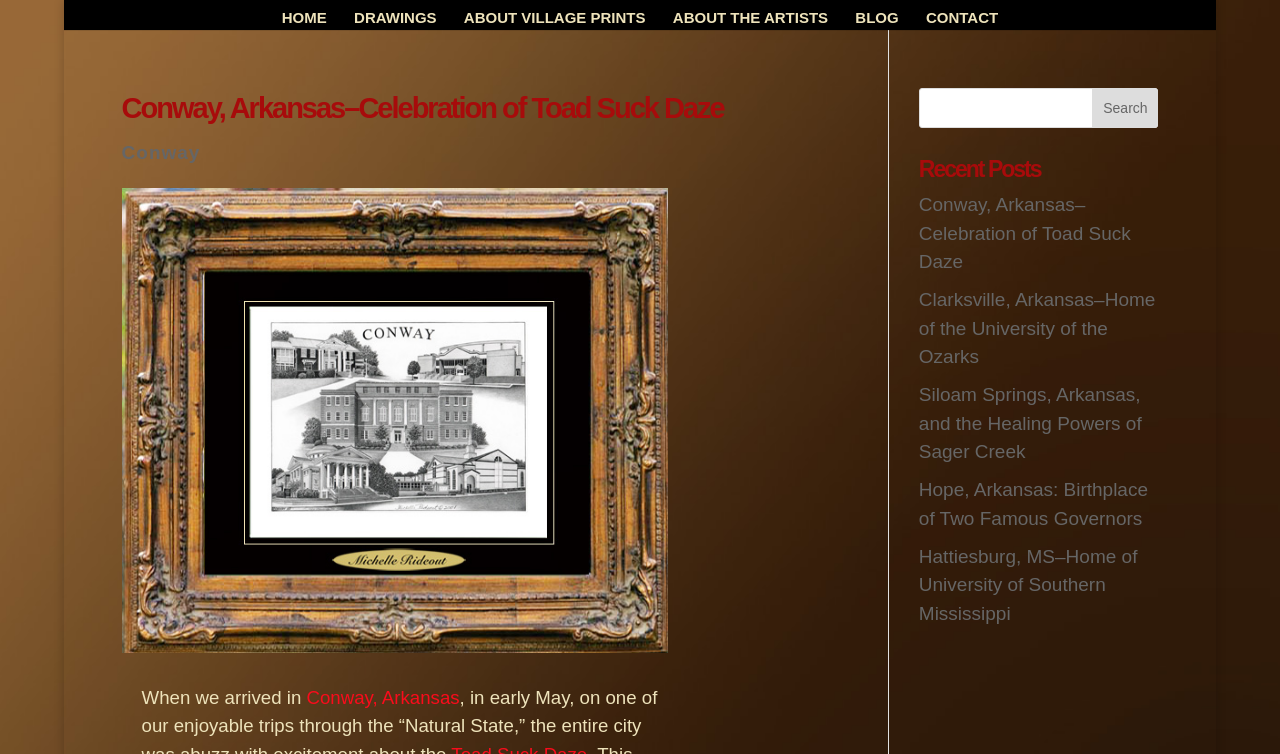Bounding box coordinates are specified in the format (top-left x, top-left y, bottom-right x, bottom-right y). All values are floating point numbers bounded between 0 and 1. Please provide the bounding box coordinate of the region this sentence describes: name="cat3" title="Vocal"

None